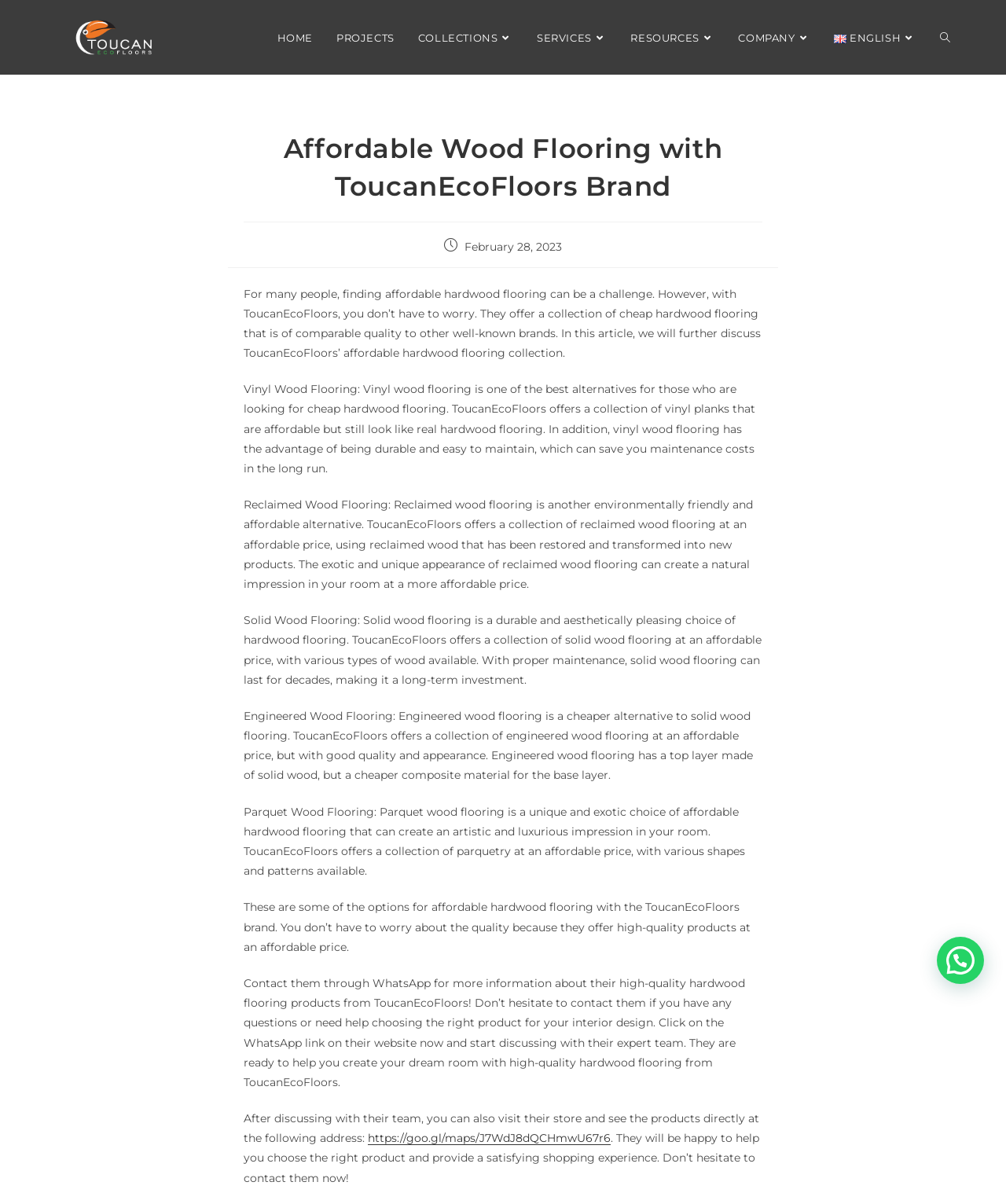How can I contact ToucanEcoFloors for more information?
Please give a detailed and elaborate explanation in response to the question.

The article suggests contacting ToucanEcoFloors through WhatsApp for more information about their high-quality hardwood flooring products, and also provides a link to discuss with their expert team.